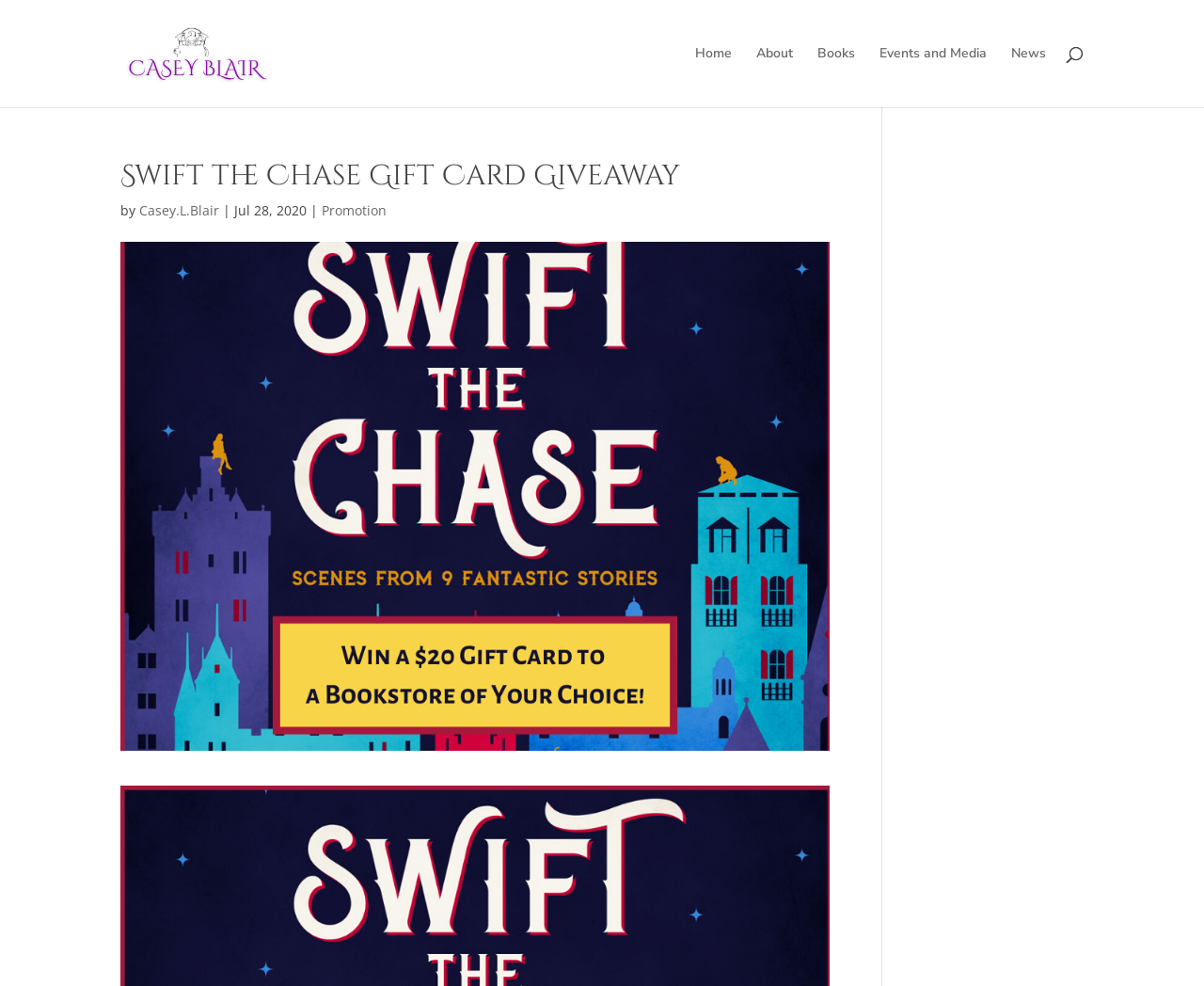Answer the question below in one word or phrase:
What is the date of the post?

Jul 28, 2020